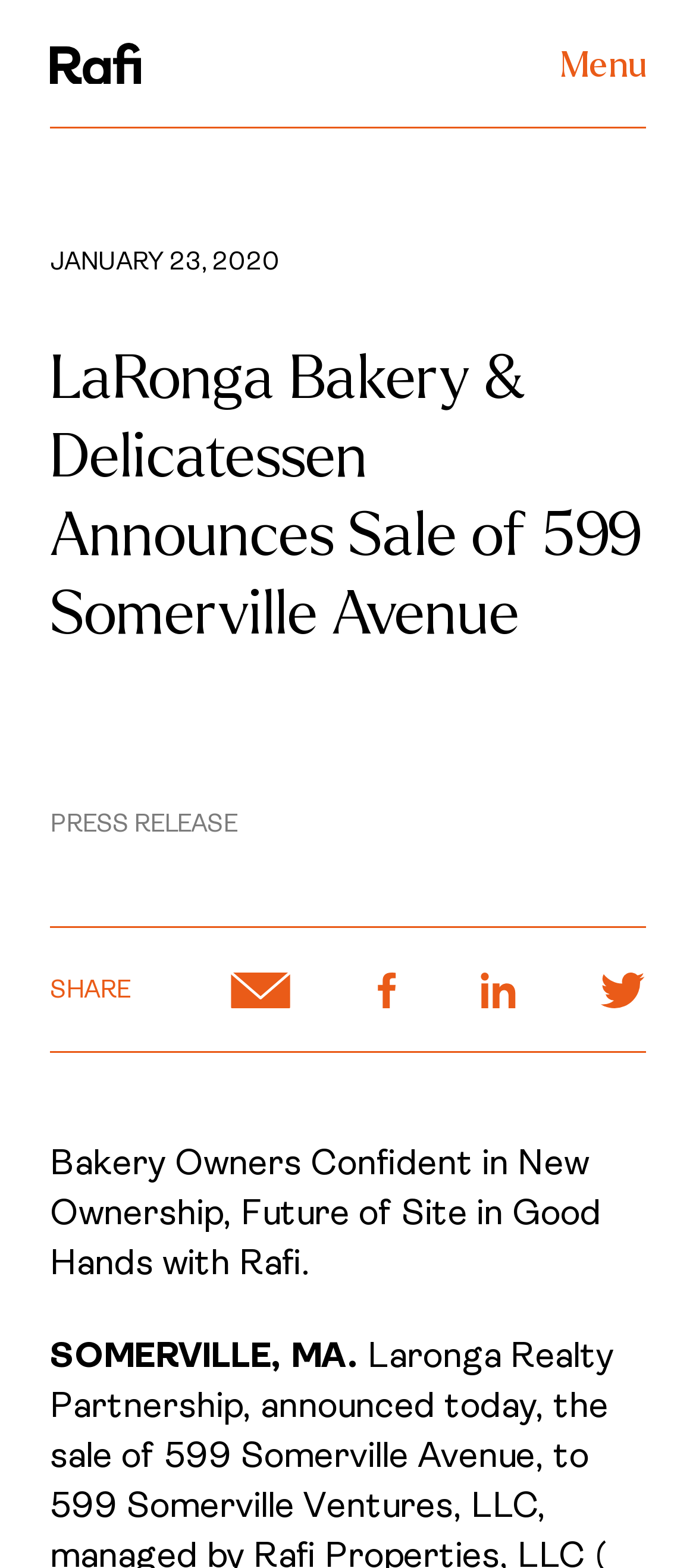How many social media links are there?
Answer the question with a single word or phrase by looking at the picture.

4